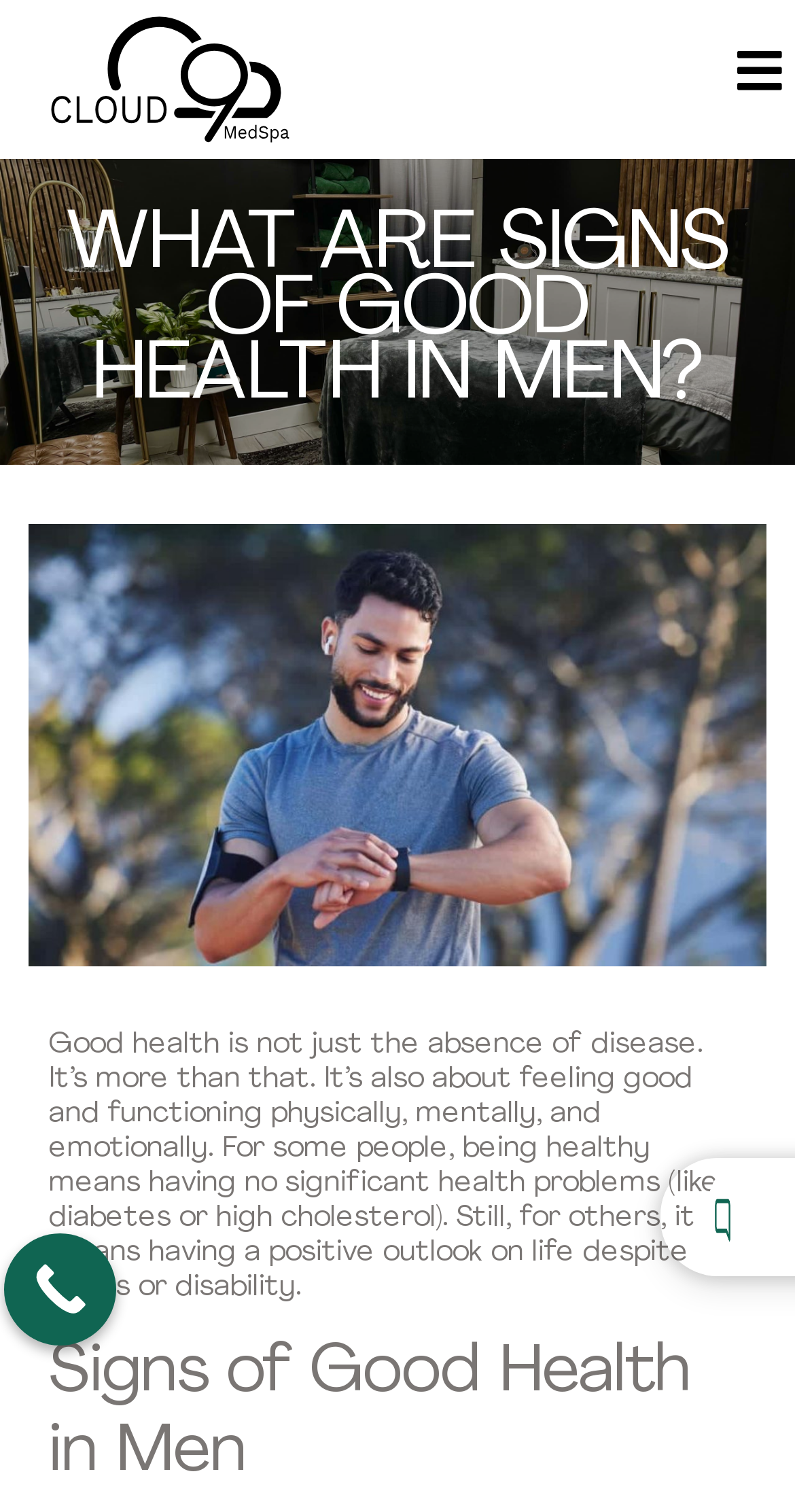What is the main topic of the webpage?
Relying on the image, give a concise answer in one word or a brief phrase.

Signs of Good Health in Men